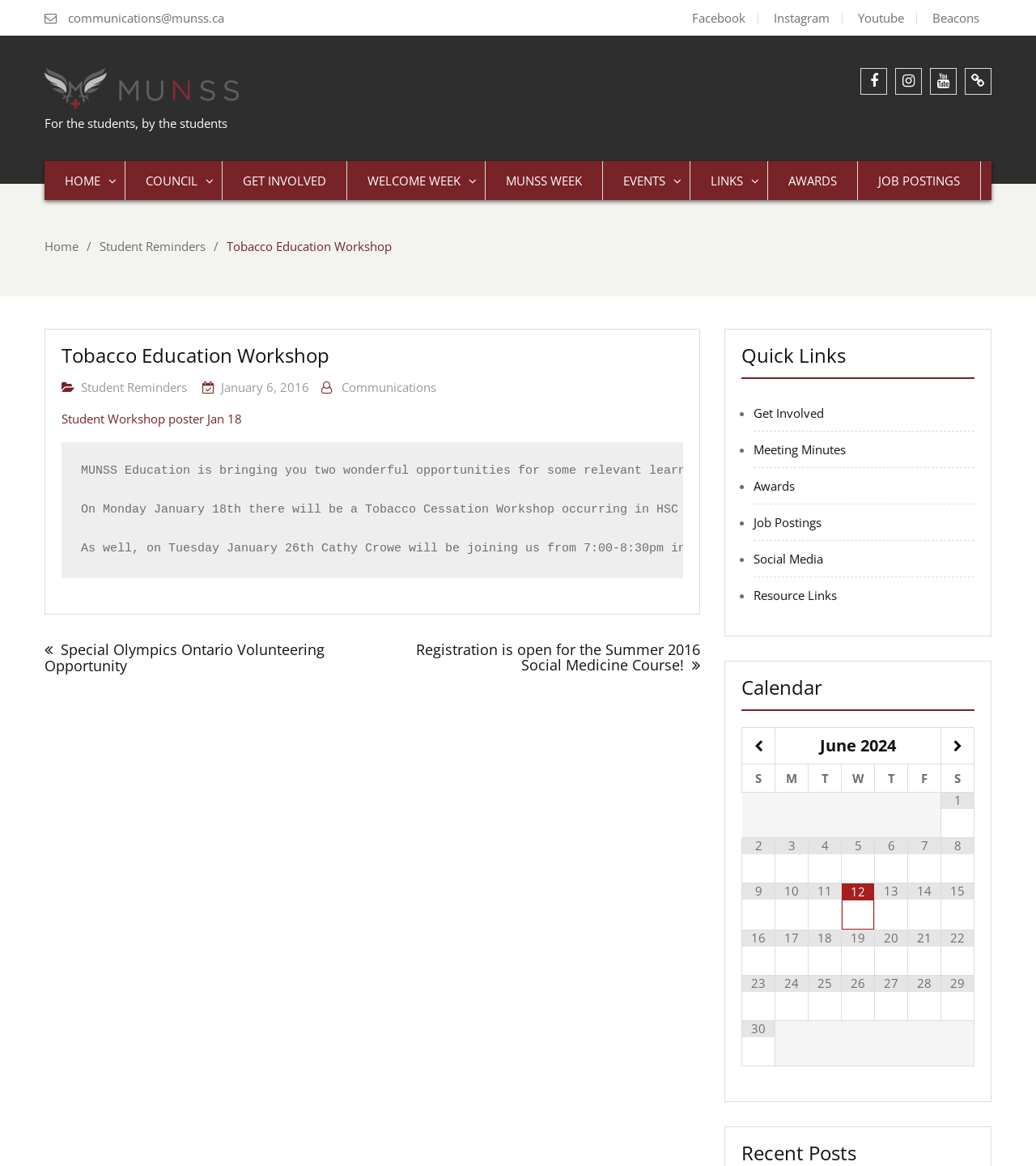Provide a one-word or short-phrase response to the question:
What is the topic of the workshop mentioned on the page?

Tobacco Education